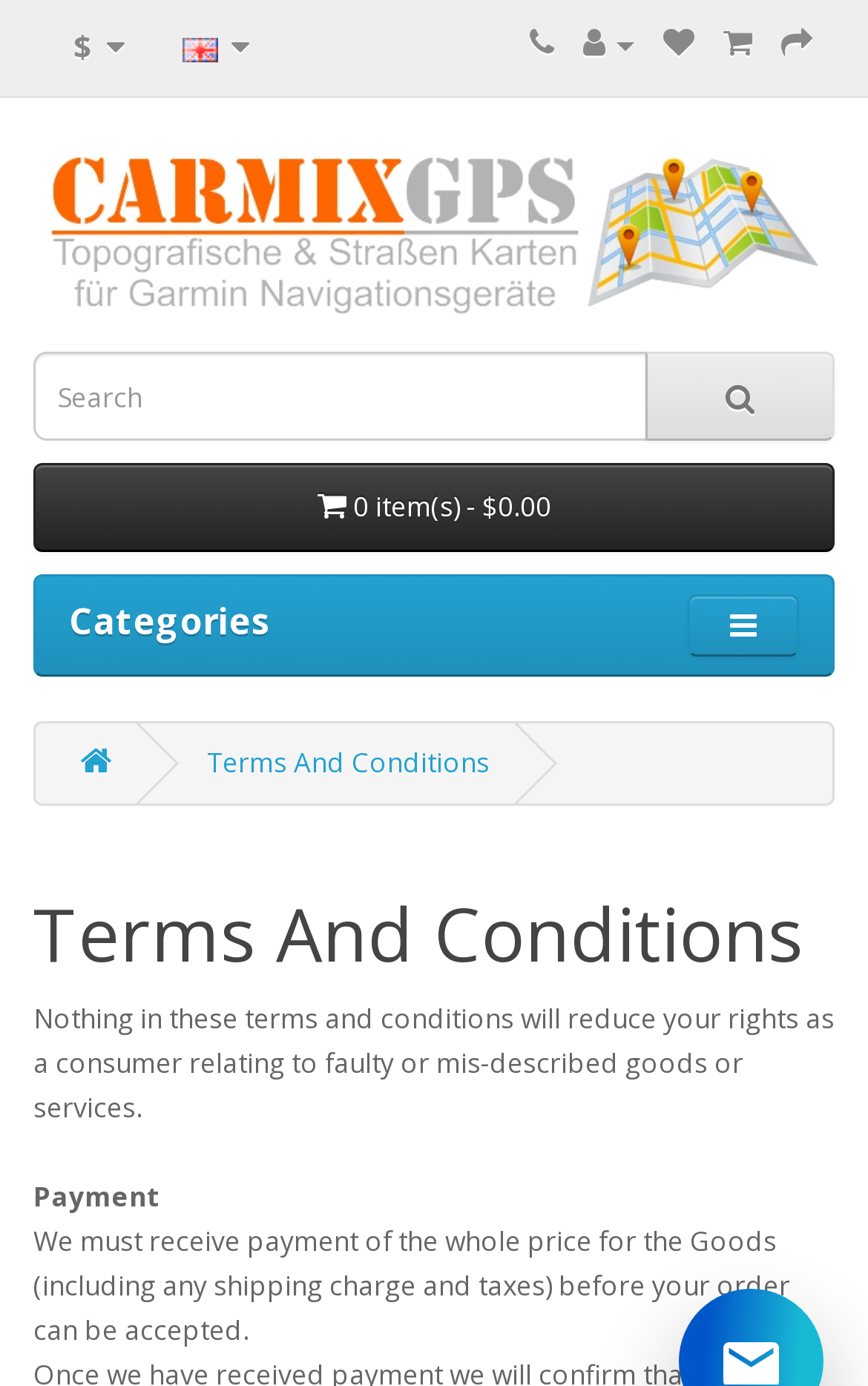What is the requirement for order acceptance?
Please ensure your answer to the question is detailed and covers all necessary aspects.

I found the requirement for order acceptance by reading the static text element that says 'We must receive payment of the whole price for the Goods (including any shipping charge and taxes) before your order can be accepted.'